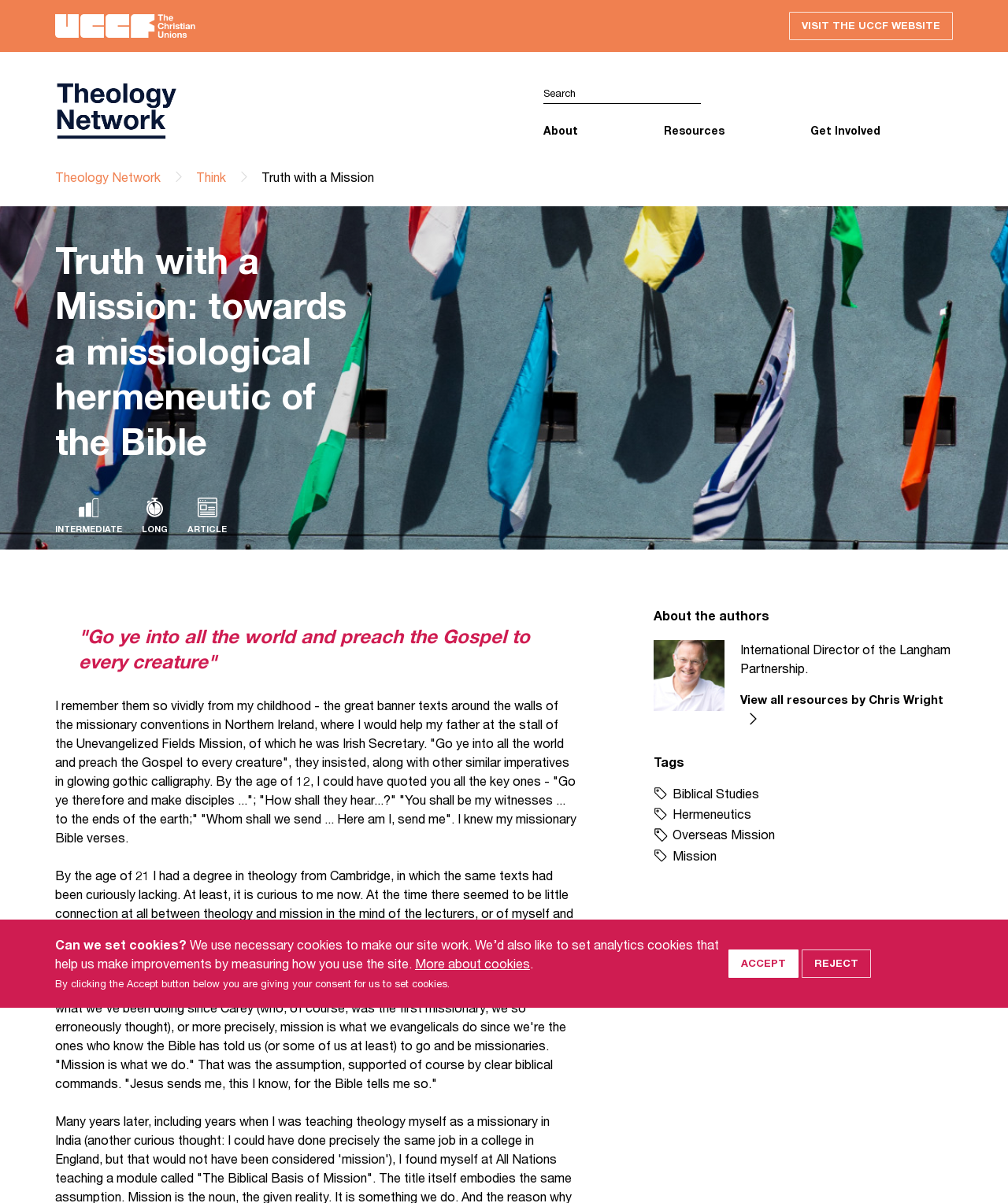Who is the author of the article?
Please provide a comprehensive answer based on the contents of the image.

I found the author of the article by looking at the section labeled 'About the authors' and finding the image and text associated with Chris Wright, who is described as the International Director of the Langham Partnership.